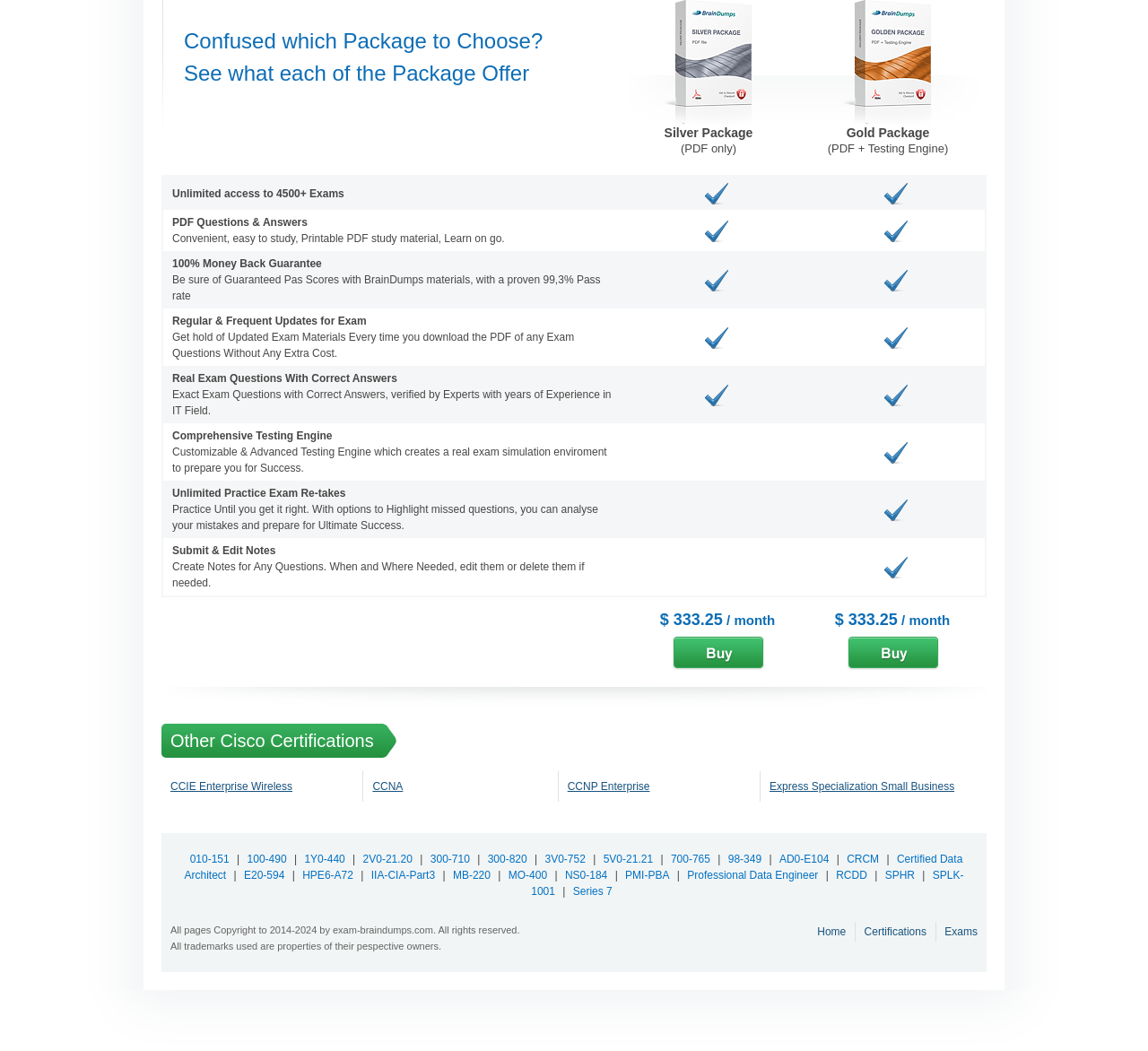Provide a brief response to the question below using one word or phrase:
What is the certification that requires knowledge of wireless networks?

CCIE Enterprise Wireless